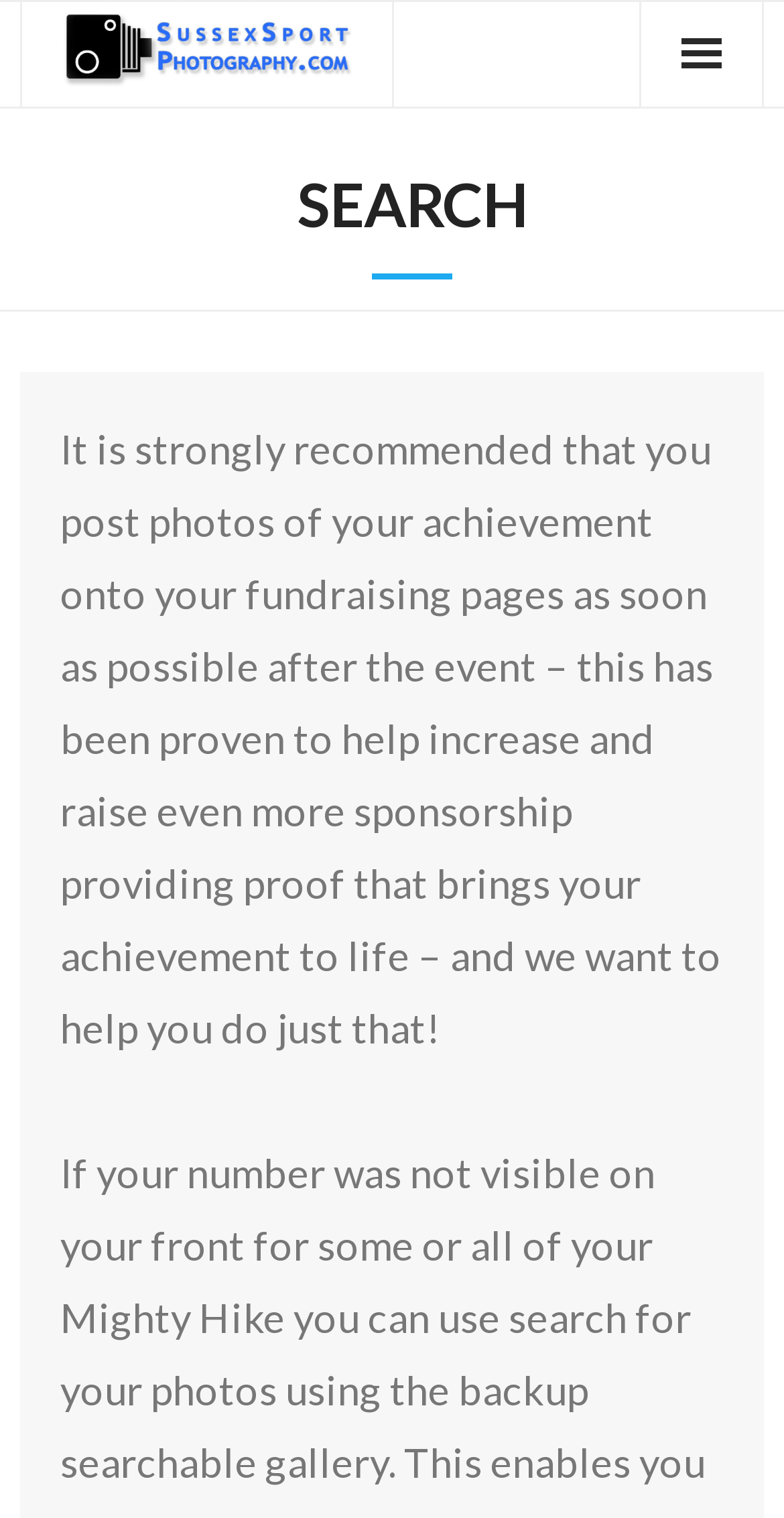Please provide the bounding box coordinate of the region that matches the element description: alt="Sussex Sport Photography". Coordinates should be in the format (top-left x, top-left y, bottom-right x, bottom-right y) and all values should be between 0 and 1.

[0.079, 0.001, 0.449, 0.061]